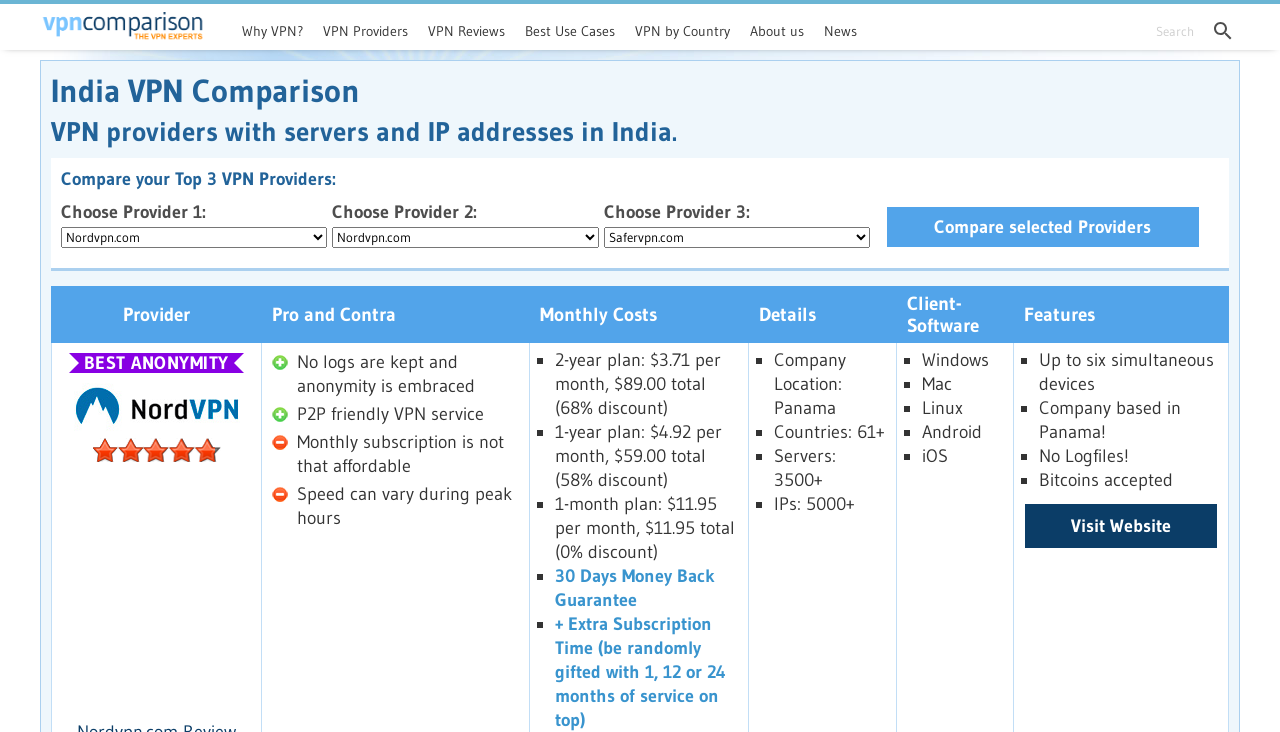Elaborate on the webpage's design and content in a detailed caption.

This webpage is focused on providing information about VPN providers with servers and IP addresses in India. At the top, there is a heading "India VPN Comparison" followed by a subheading "VPN providers with servers and IP addresses in India." 

Below the headings, there are three dropdown menus allowing users to choose and compare their top three VPN providers. A "Compare selected Providers" button is located to the right of these menus.

The main content of the page is a table with seven columns: Provider, Pro and Contra, Monthly Costs, Details, Client-Software, Features, and an unnamed column. The table appears to be scrollable, with the top row displaying the column headers and the subsequent rows displaying information about various VPN providers.

On the left side of the page, there are several links to different sections, including "VPN Comparison", "Why VPN?", "VPN Reviews", "Best Use Cases", and "VPN by Country". There are also links to specific VPN reviews, such as "ExpressVPN Review", "NordVPN Review", and "CyberGhost VPN Review".

At the bottom of the page, there are links to "About us" and "News", as well as a search bar with a "Search" button.